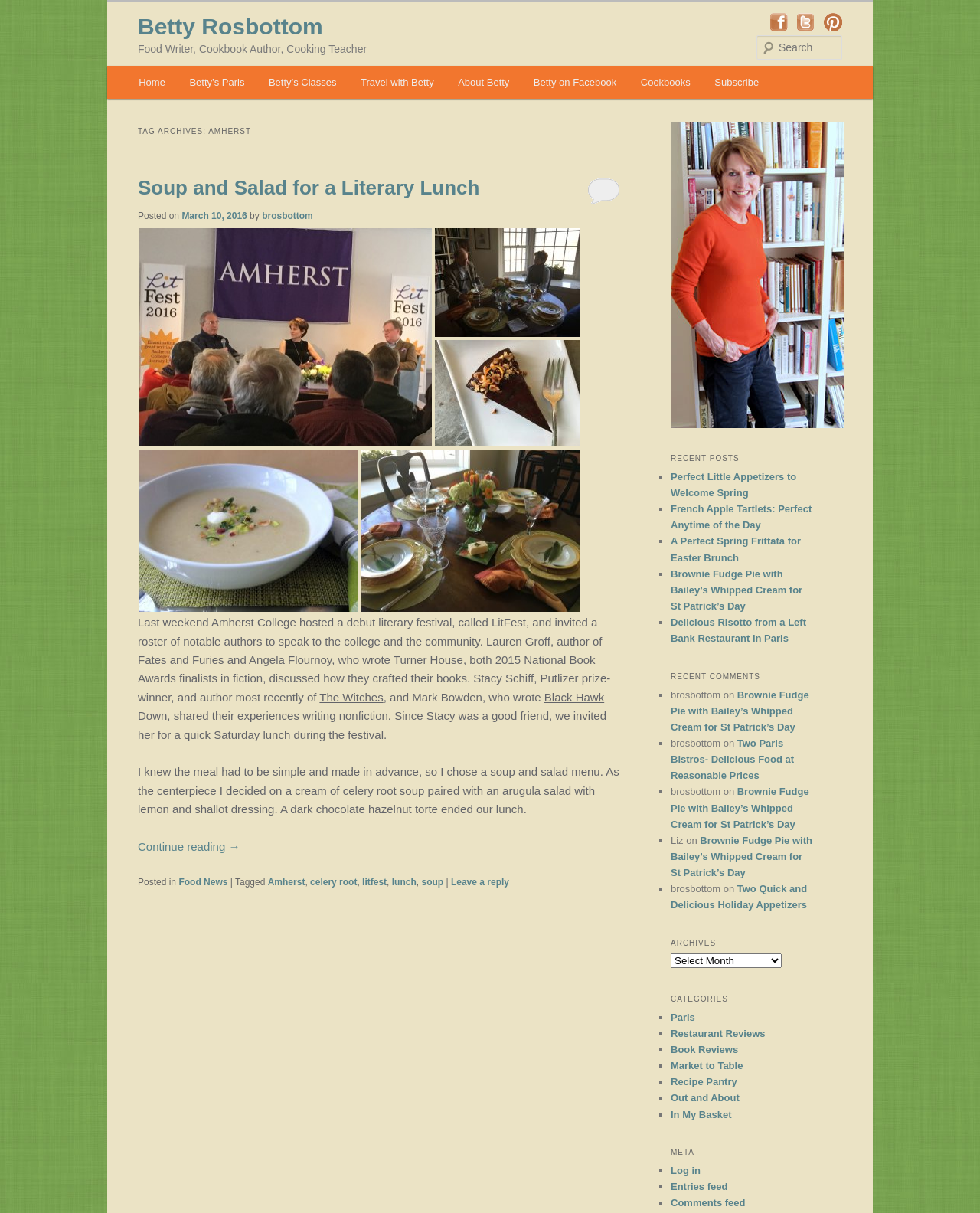What is the name of the author who wrote 'Fates and Furies'?
Answer the question based on the image using a single word or a brief phrase.

Lauren Groff